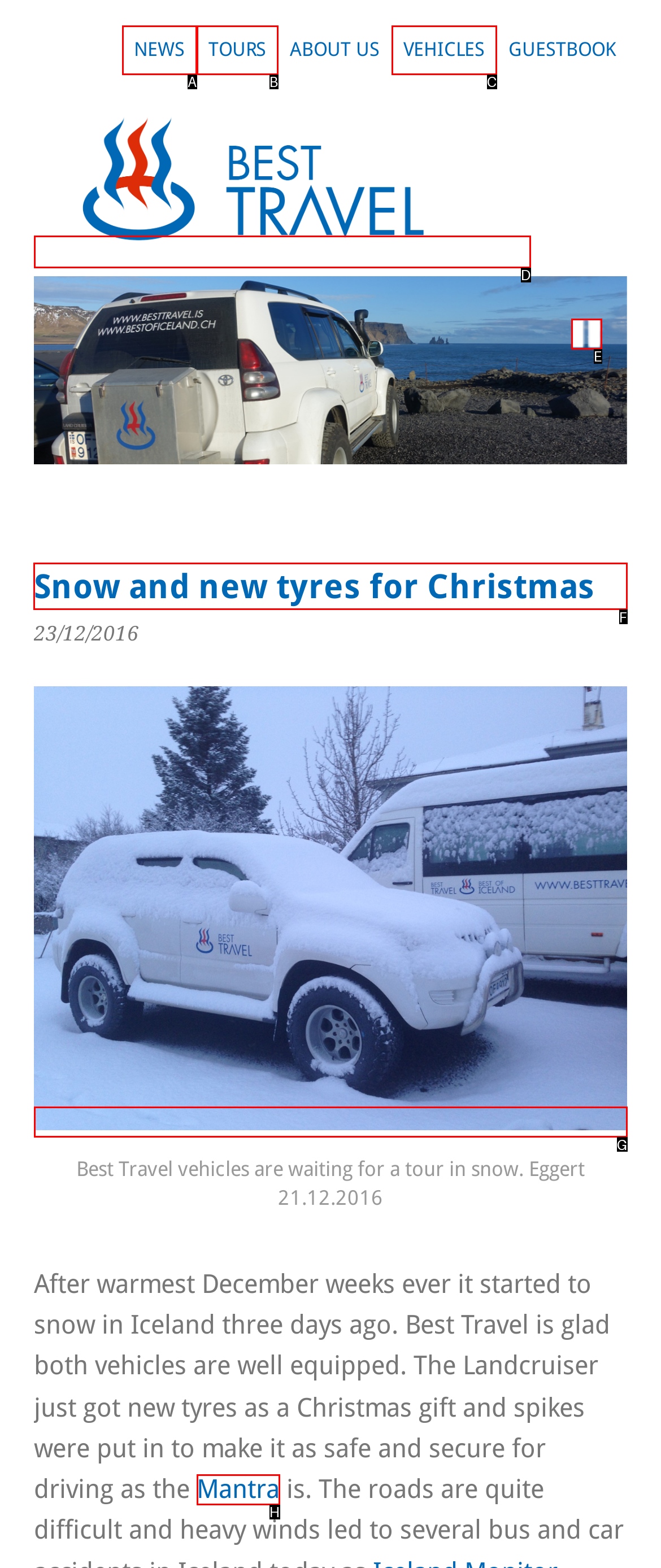Determine the letter of the element I should select to fulfill the following instruction: Read more about Snow and new tyres for Christmas. Just provide the letter.

F